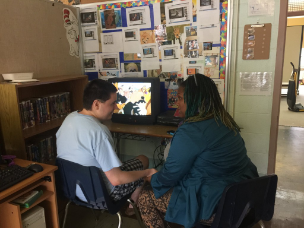Provide an extensive narrative of what is shown in the image.

In a cozy, engaging environment, a young boy and a woman are seated closely together, interacting over a computer displaying a colorful animated scene. The room is filled with a vibrant collection of photographs and artwork pinned to a wall, creating a friendly atmosphere. The boy, dressed in a light blue t-shirt and plaid shorts, looks intently at the screen, suggesting a moment of shared enjoyment or learning. Meanwhile, the woman, wearing a teal jacket and patterned pants, leans in attentively, fostering a sense of connection and support. This image reflects the nurturing, one-on-one instructional approach that characterizes the educational setting at Milagre, highlighting the importance of personal attention in fostering engaging educational experiences for individuals.